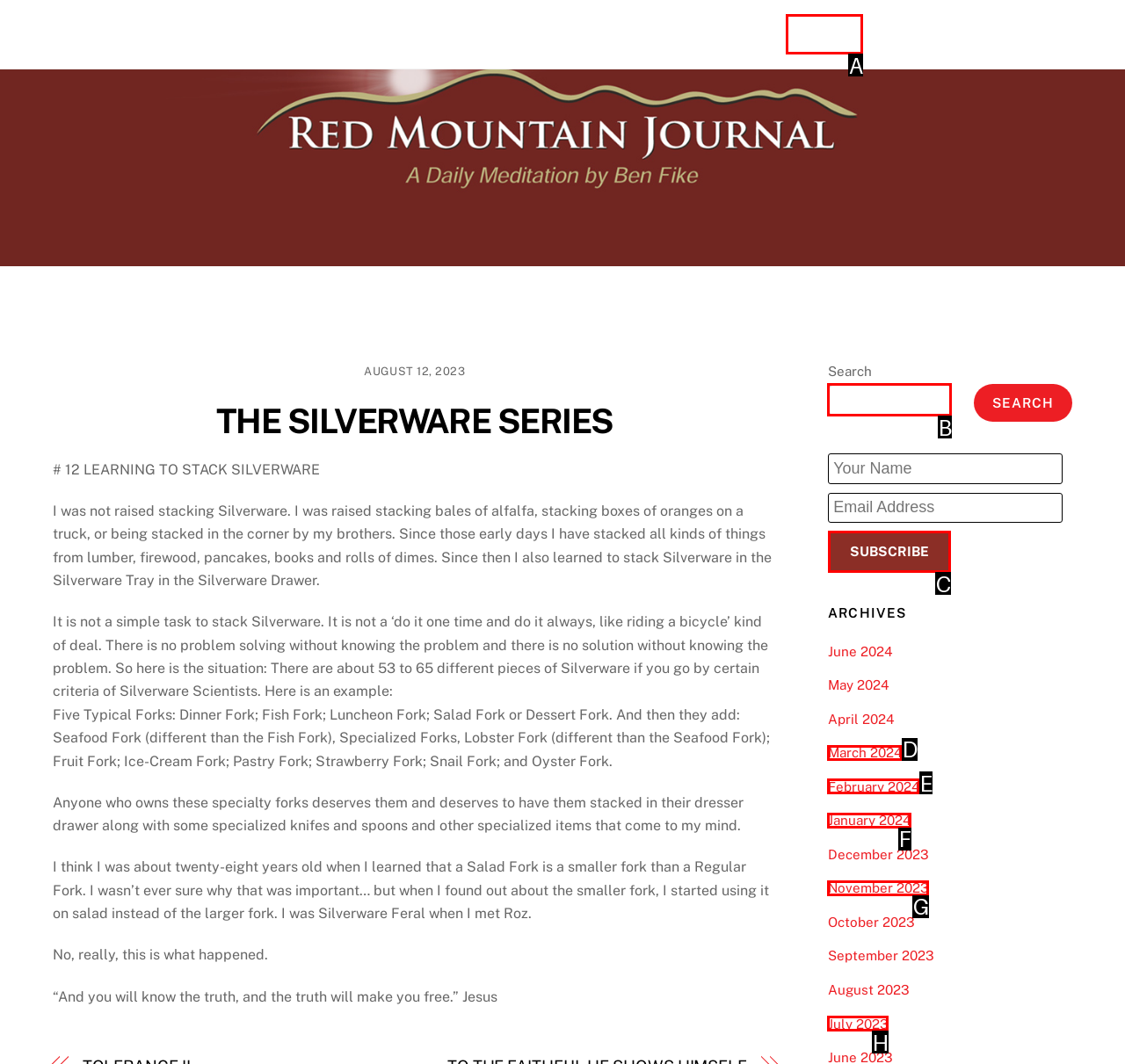For the given instruction: Subscribe to the newsletter, determine which boxed UI element should be clicked. Answer with the letter of the corresponding option directly.

C